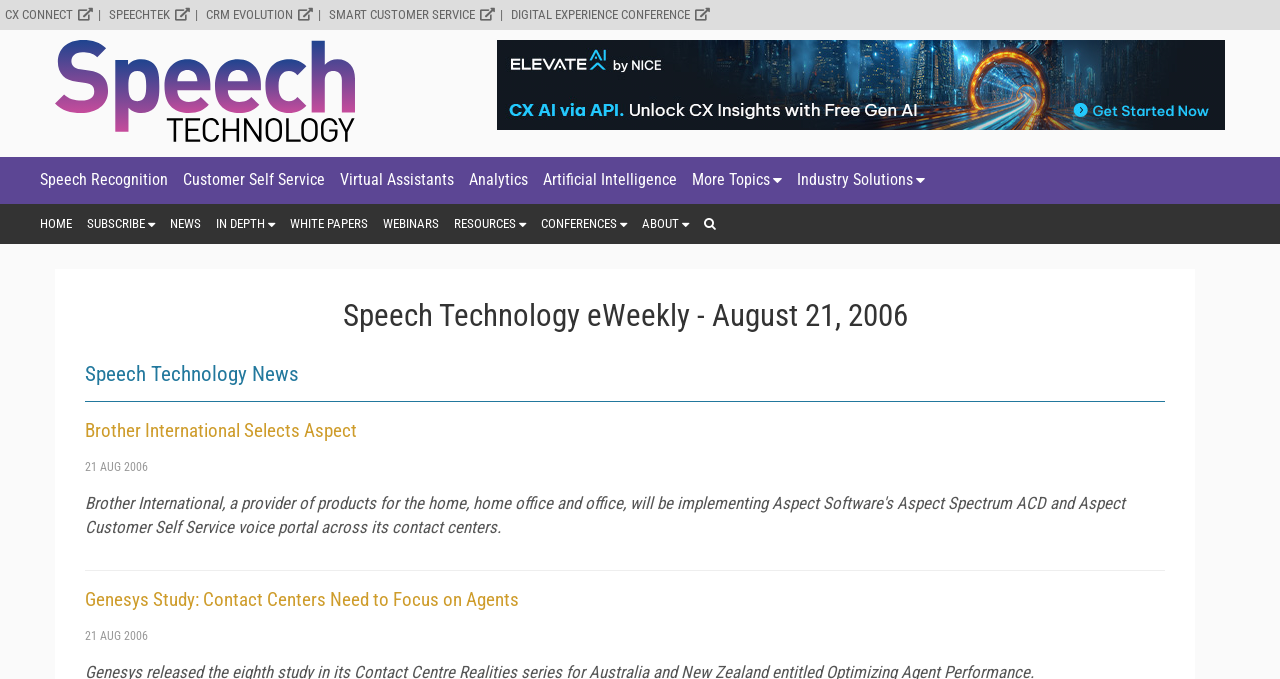What type of content is available on this website?
Answer briefly with a single word or phrase based on the image.

News, articles, and resources